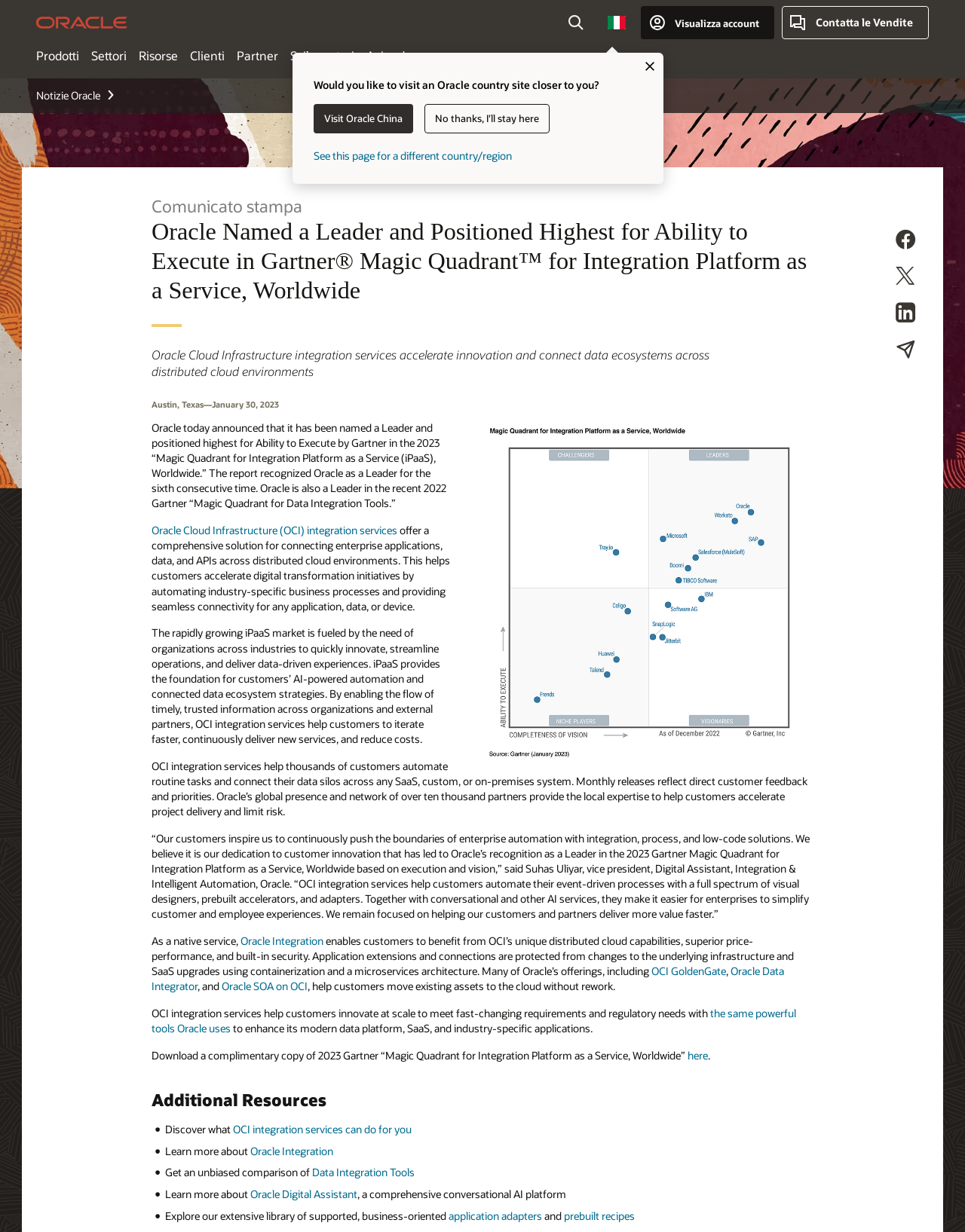Using the information in the image, give a detailed answer to the following question: What is the benefit of using OCI integration services?

According to the webpage, OCI integration services help customers accelerate digital transformation initiatives by automating industry-specific business processes and providing seamless connectivity for any application, data, or device.